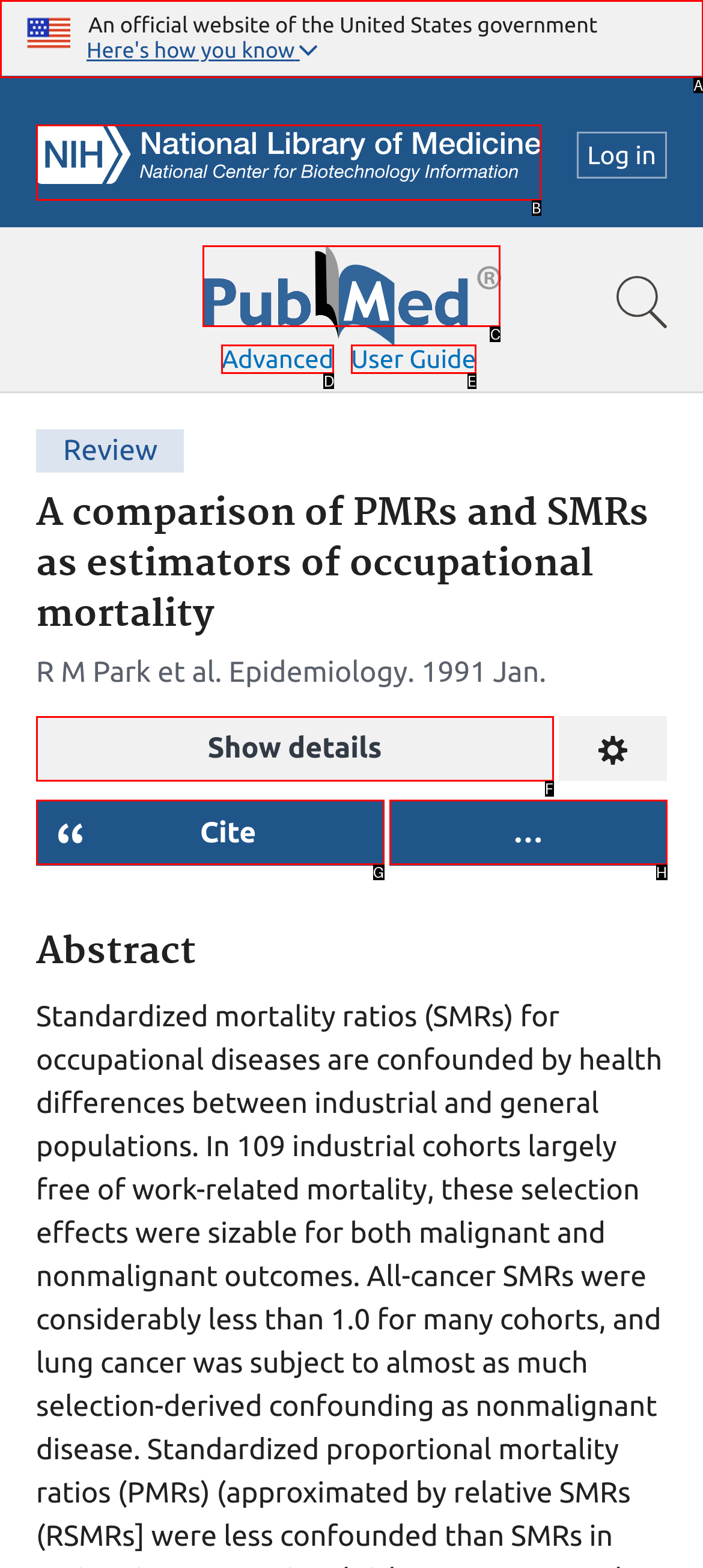Determine the option that best fits the description: parent_node: Advanced aria-label="Pubmed Logo"
Reply with the letter of the correct option directly.

C